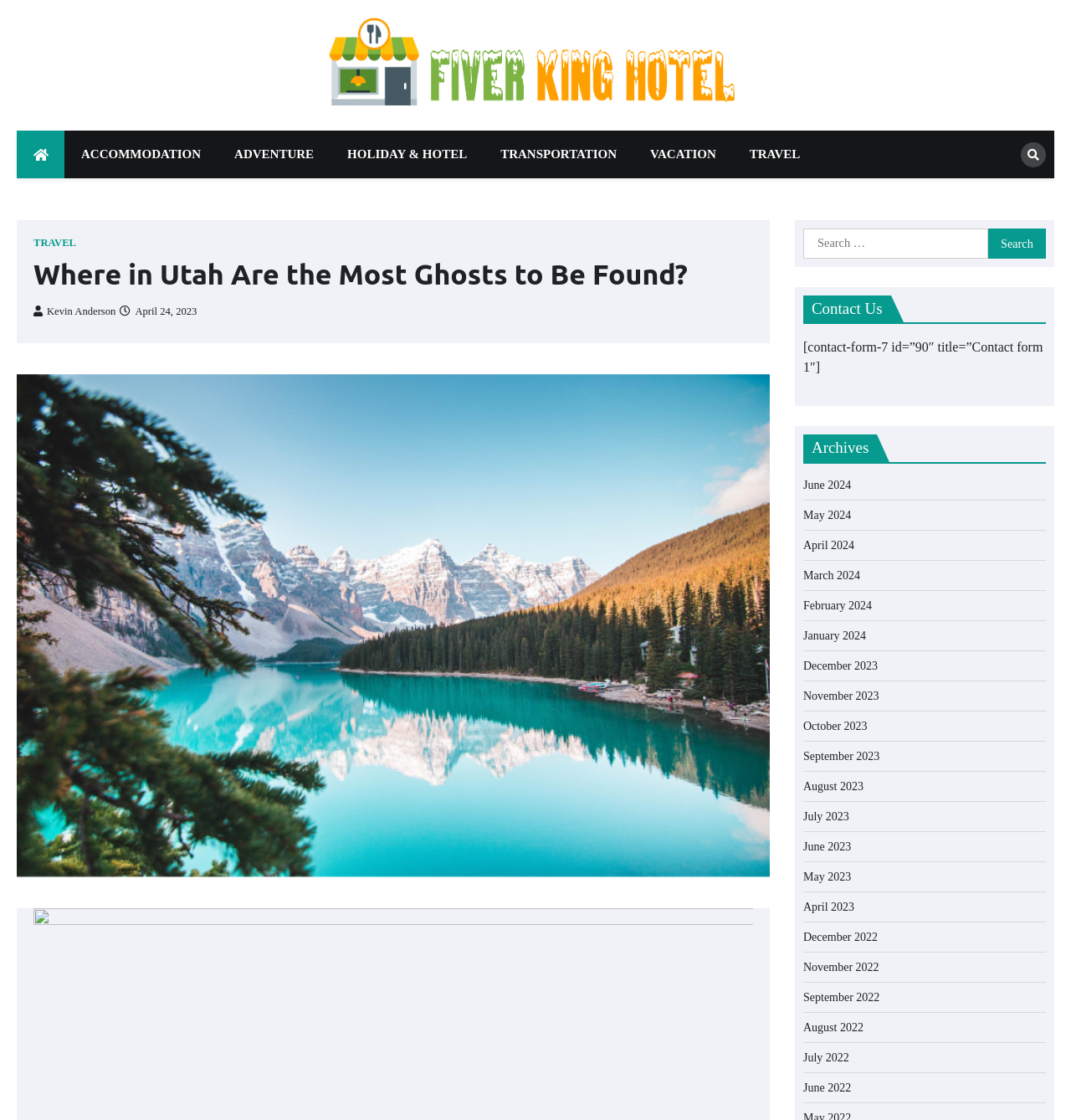Calculate the bounding box coordinates for the UI element based on the following description: "Travel". Ensure the coordinates are four float numbers between 0 and 1, i.e., [left, top, right, bottom].

[0.031, 0.212, 0.071, 0.223]